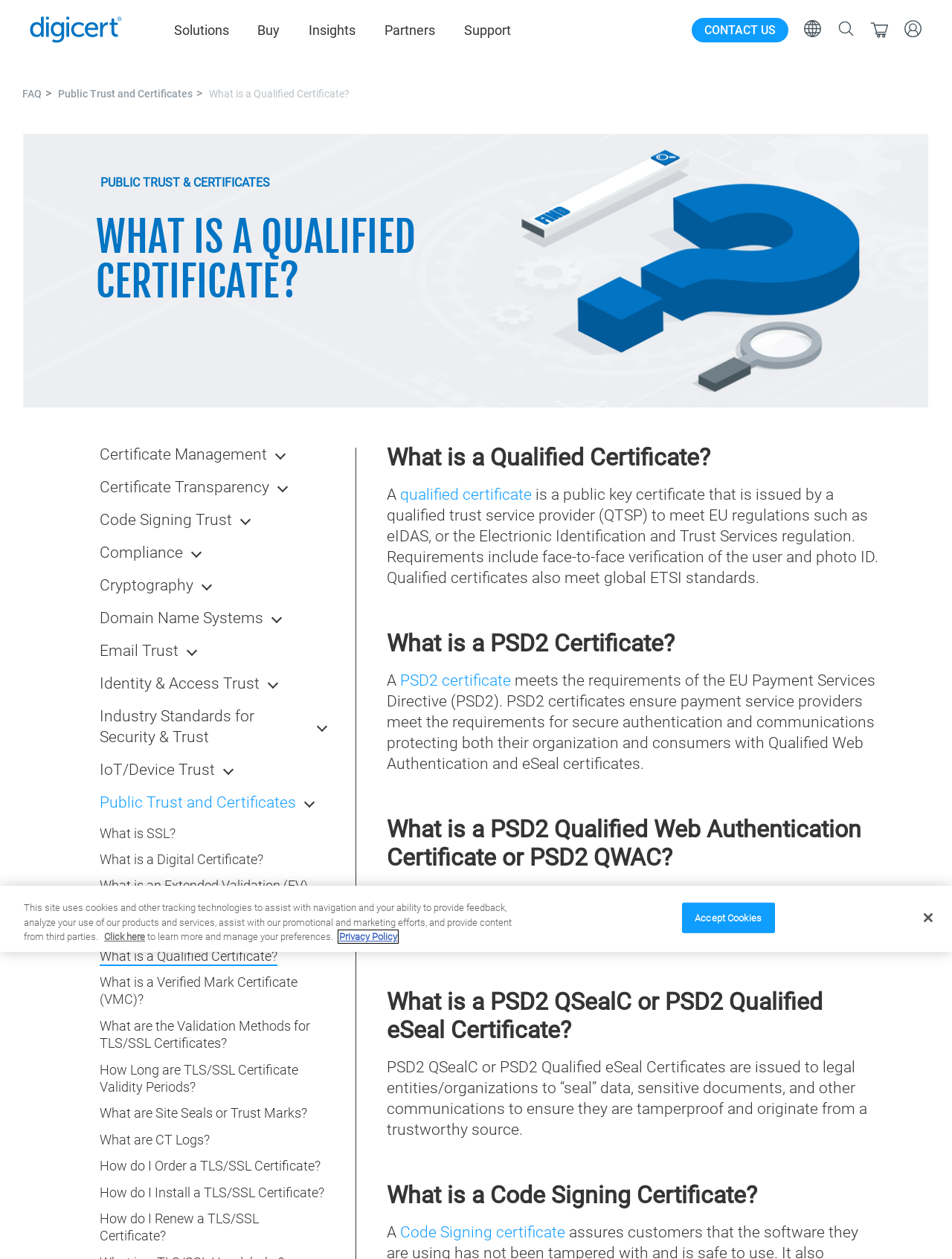What is the function of a Code Signing Certificate?
Can you provide an in-depth and detailed response to the question?

Based on the webpage, a Code Signing Certificate is used to 'seal' data, sensitive documents, and other communications to ensure they are tamperproof and originate from a trustworthy source.